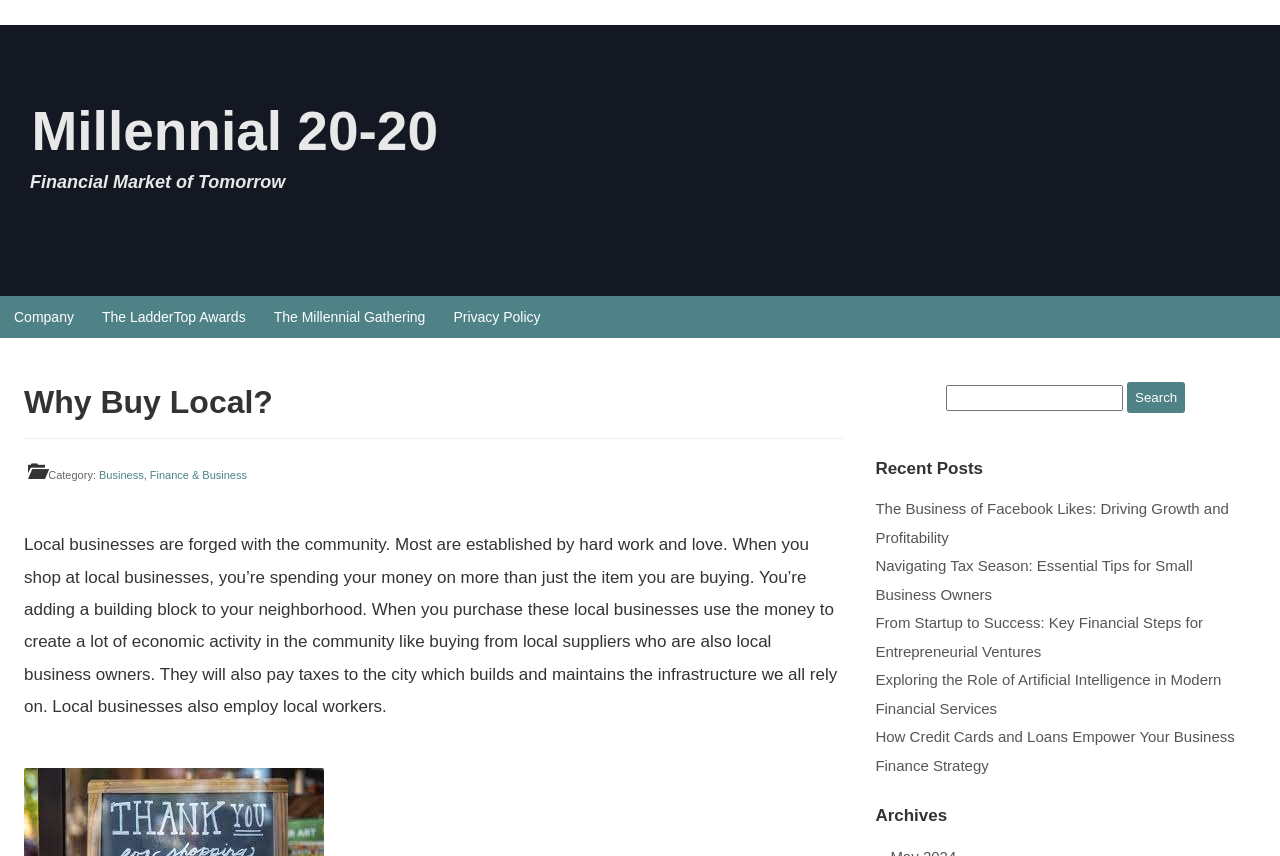Review the image closely and give a comprehensive answer to the question: What is the purpose of local businesses?

The purpose of local businesses is to create economic activity in the community, as stated in the description, which includes buying from local suppliers, paying taxes to the city, and employing local workers.